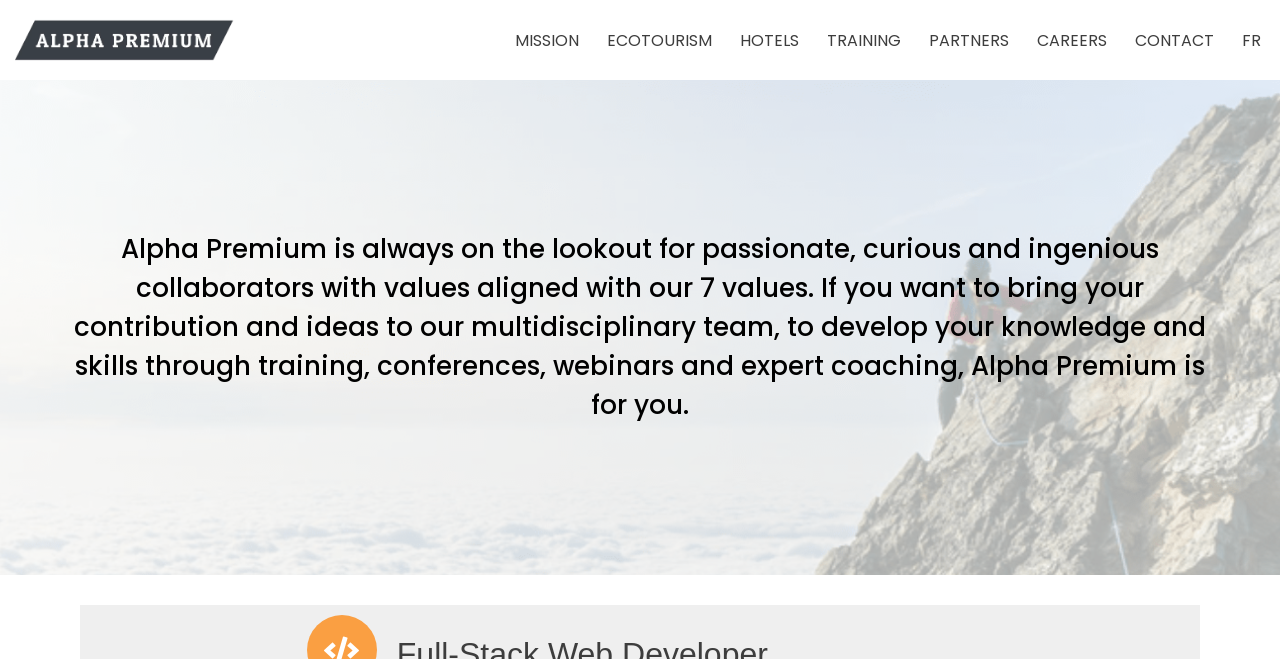Determine the bounding box coordinates of the region to click in order to accomplish the following instruction: "Read the heading about Alpha Premium's team". Provide the coordinates as four float numbers between 0 and 1, specifically [left, top, right, bottom].

[0.055, 0.349, 0.945, 0.645]